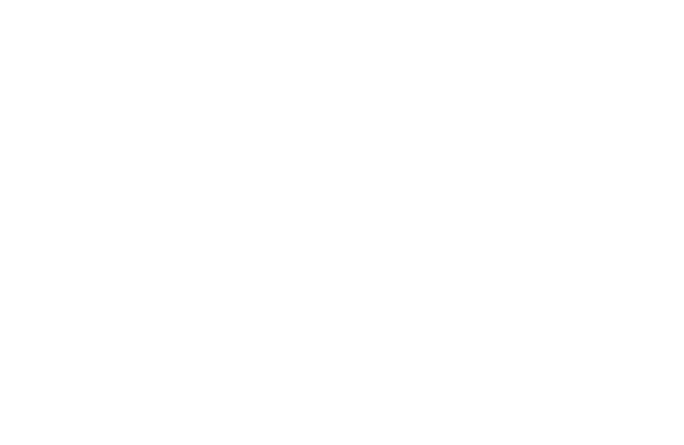Give a detailed account of the elements present in the image.

The image presents a sleek and modern site logotype associated with "Villa Mas," a luxury vacation rental located in Estate Bakkero. This elegant black-and-white logo conveys a sense of sophistication and upscale living, reflecting the high-end service and accommodations that guests can expect. Positioned prominently within the website's layout, the logotype serves as a visual anchor, symbolizing the brand's identity and commitment to luxury in its offerings. It invites potential visitors to explore more about their luxurious getaway options in the stunning US Virgin Islands, where Villa Mas is situated.